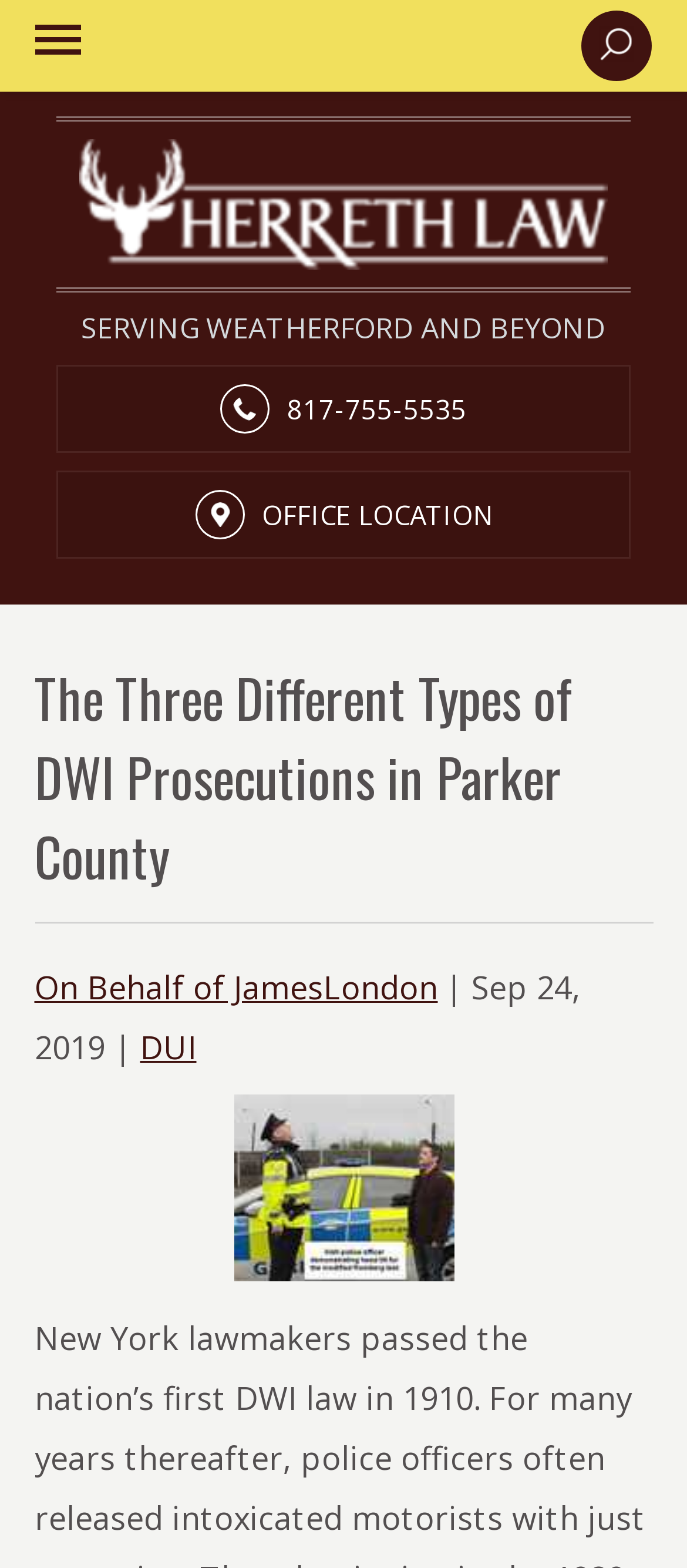Based on the image, please elaborate on the answer to the following question:
Who is the author of the article?

I found the author of the article by looking at the element with the text 'On Behalf of JamesLondon' which is a link and is located near the title of the article, indicating that JamesLondon is the author.